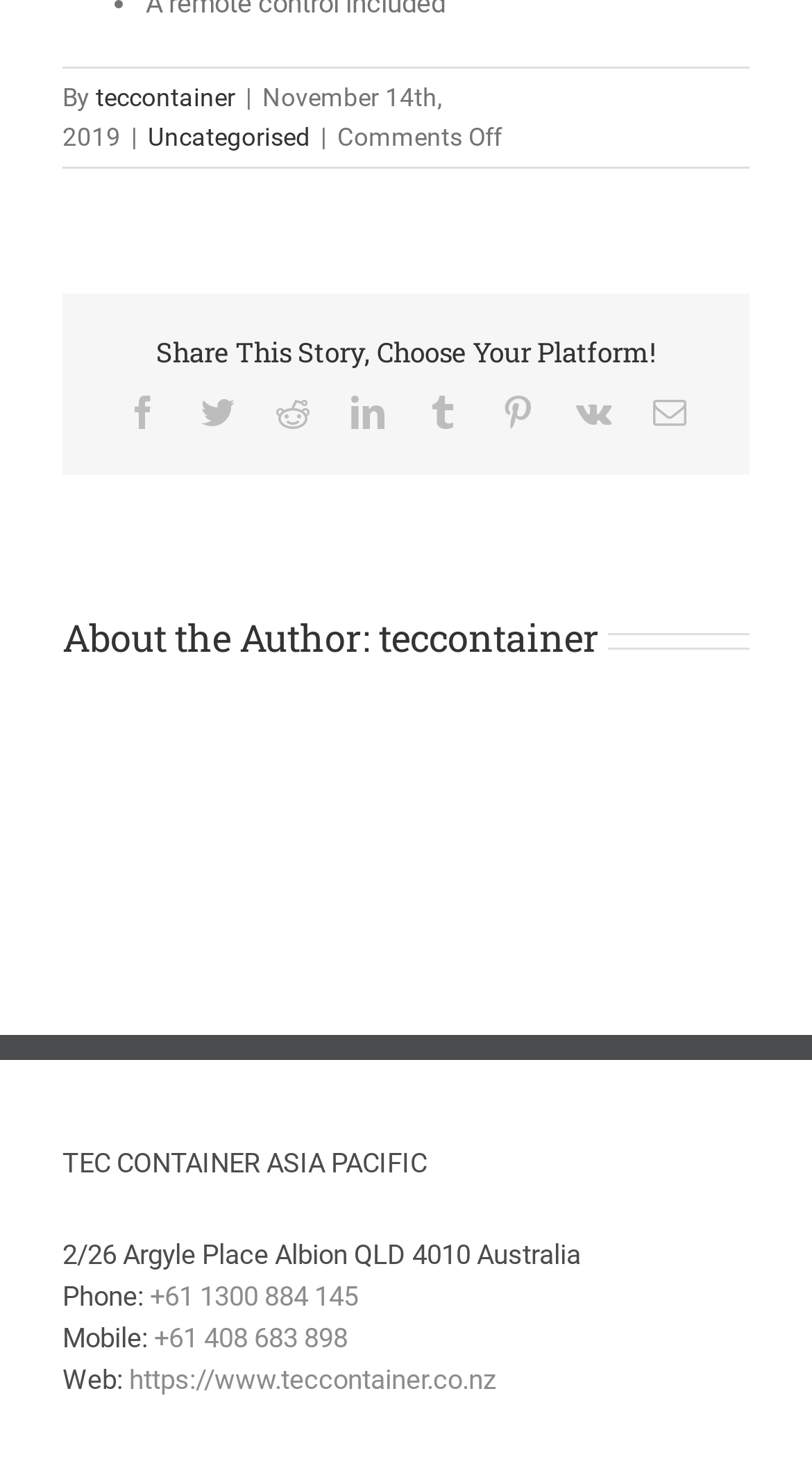Please identify the bounding box coordinates of the element on the webpage that should be clicked to follow this instruction: "Call the phone number". The bounding box coordinates should be given as four float numbers between 0 and 1, formatted as [left, top, right, bottom].

[0.185, 0.88, 0.441, 0.901]